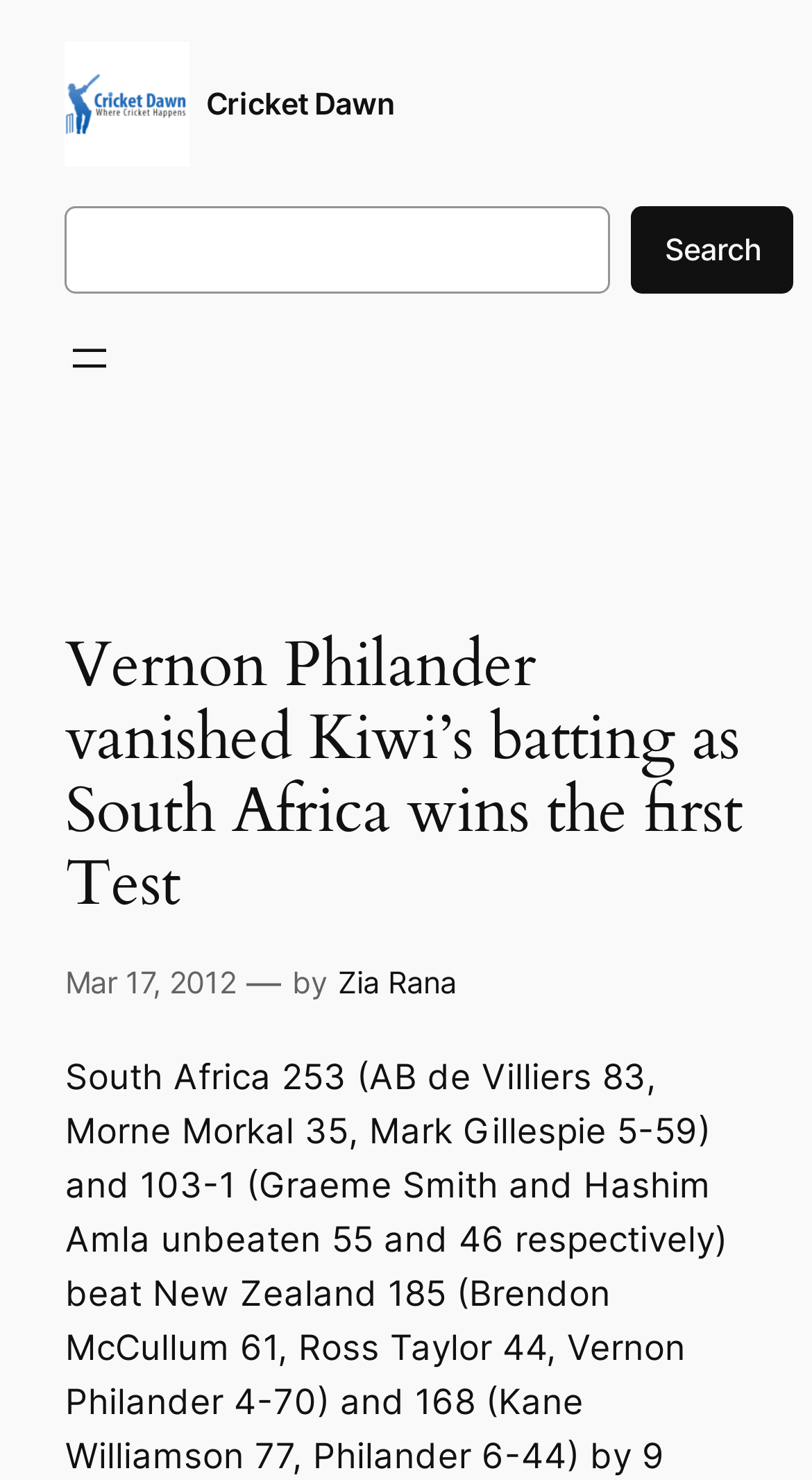Identify the bounding box coordinates of the clickable region required to complete the instruction: "Read the article about Vernon Philander". The coordinates should be given as four float numbers within the range of 0 and 1, i.e., [left, top, right, bottom].

[0.08, 0.426, 0.92, 0.623]